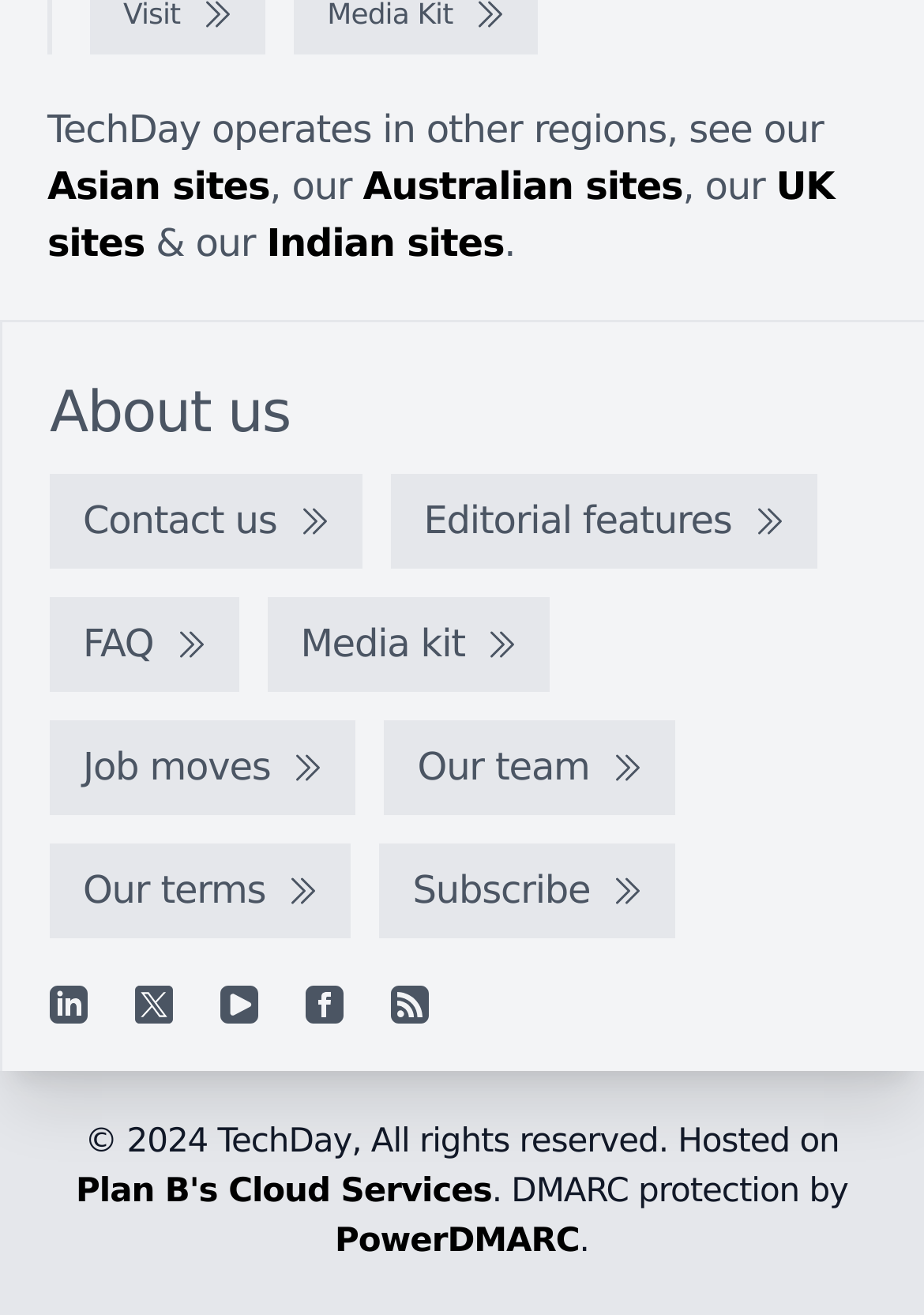Please find the bounding box coordinates of the element that you should click to achieve the following instruction: "View Editorial features". The coordinates should be presented as four float numbers between 0 and 1: [left, top, right, bottom].

[0.423, 0.361, 0.884, 0.433]